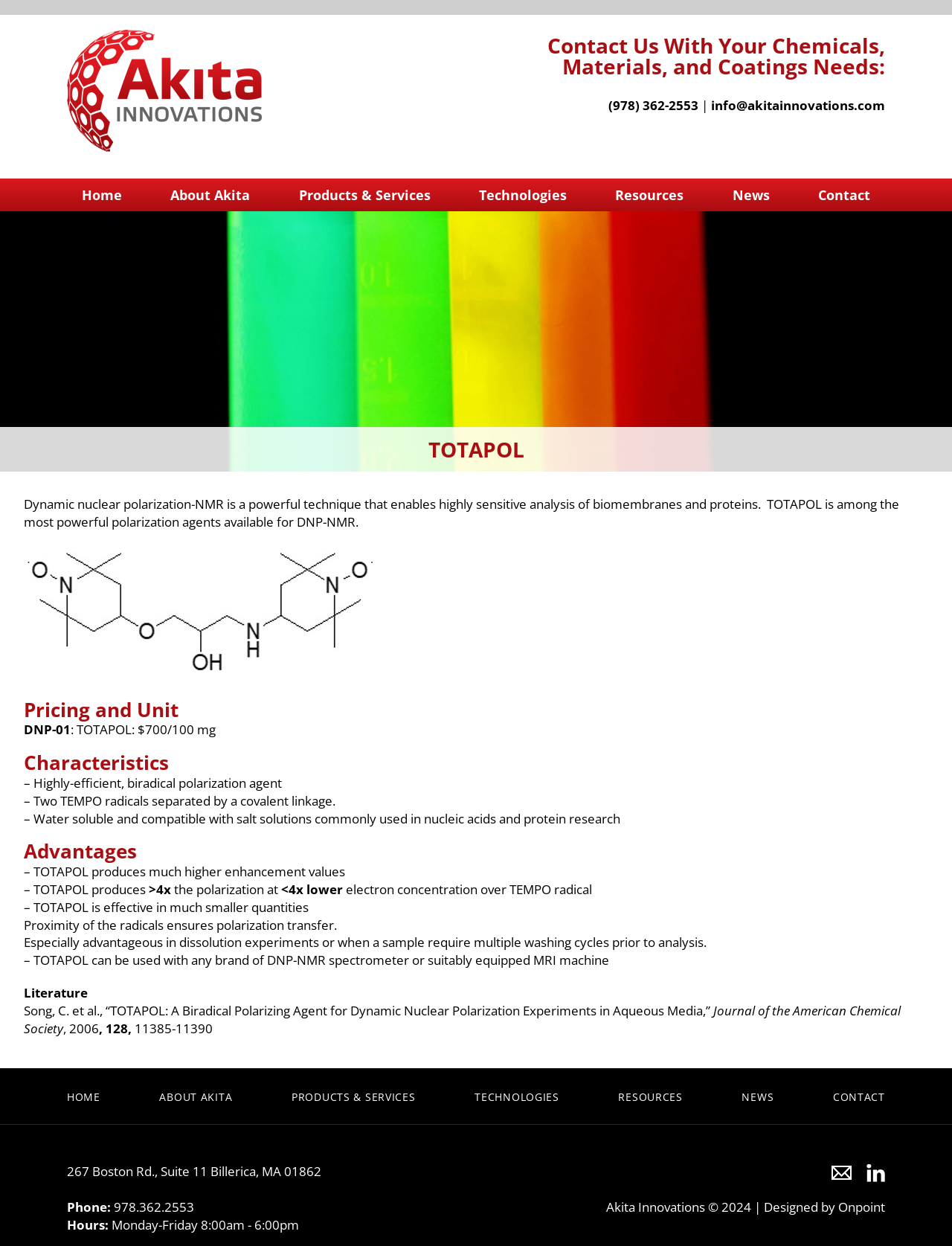Can you provide the bounding box coordinates for the element that should be clicked to implement the instruction: "Contact Akita via phone"?

[0.639, 0.077, 0.734, 0.091]